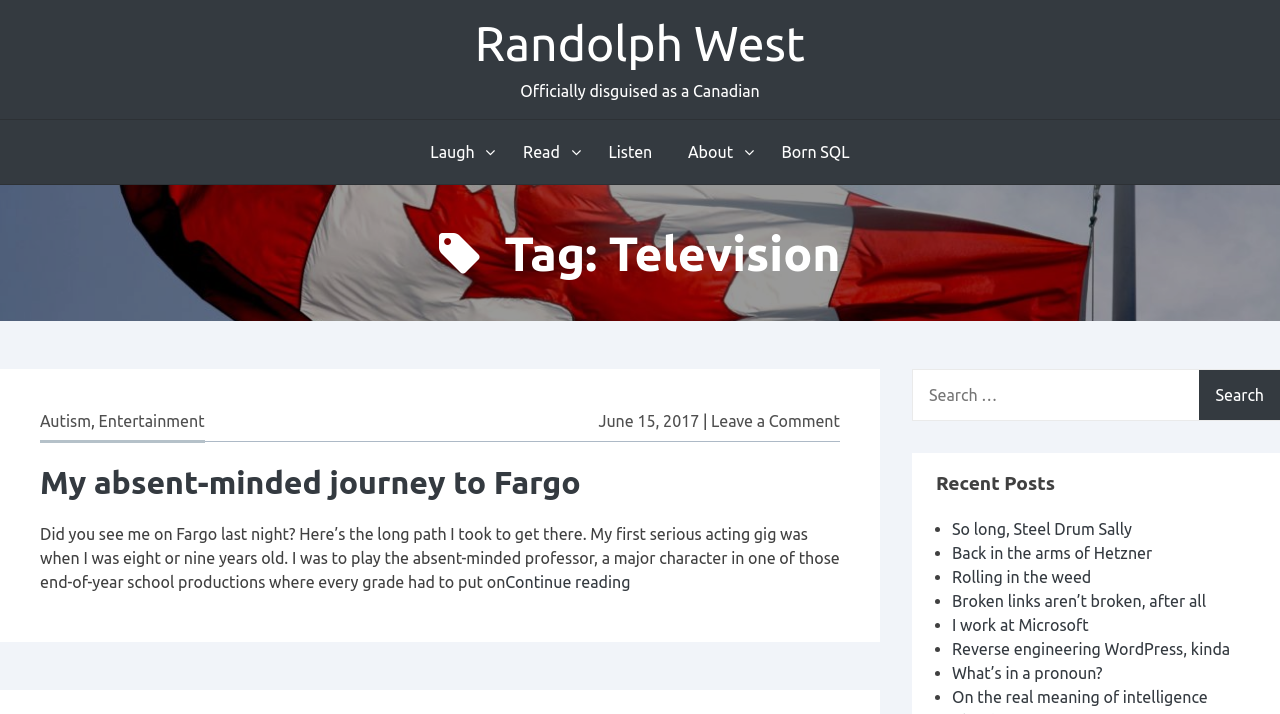What type of content is listed under 'Recent Posts'?
Please provide a single word or phrase based on the screenshot.

Blog posts